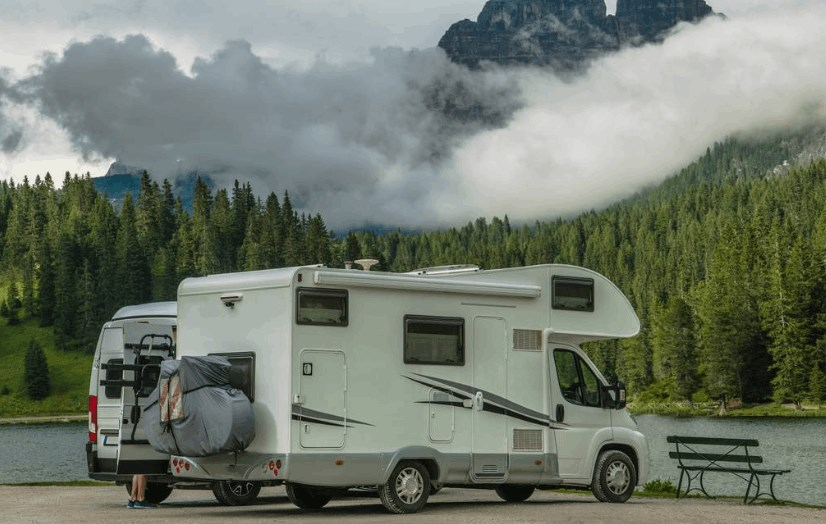Provide your answer in one word or a succinct phrase for the question: 
How many vehicles are visible in the scene?

Two